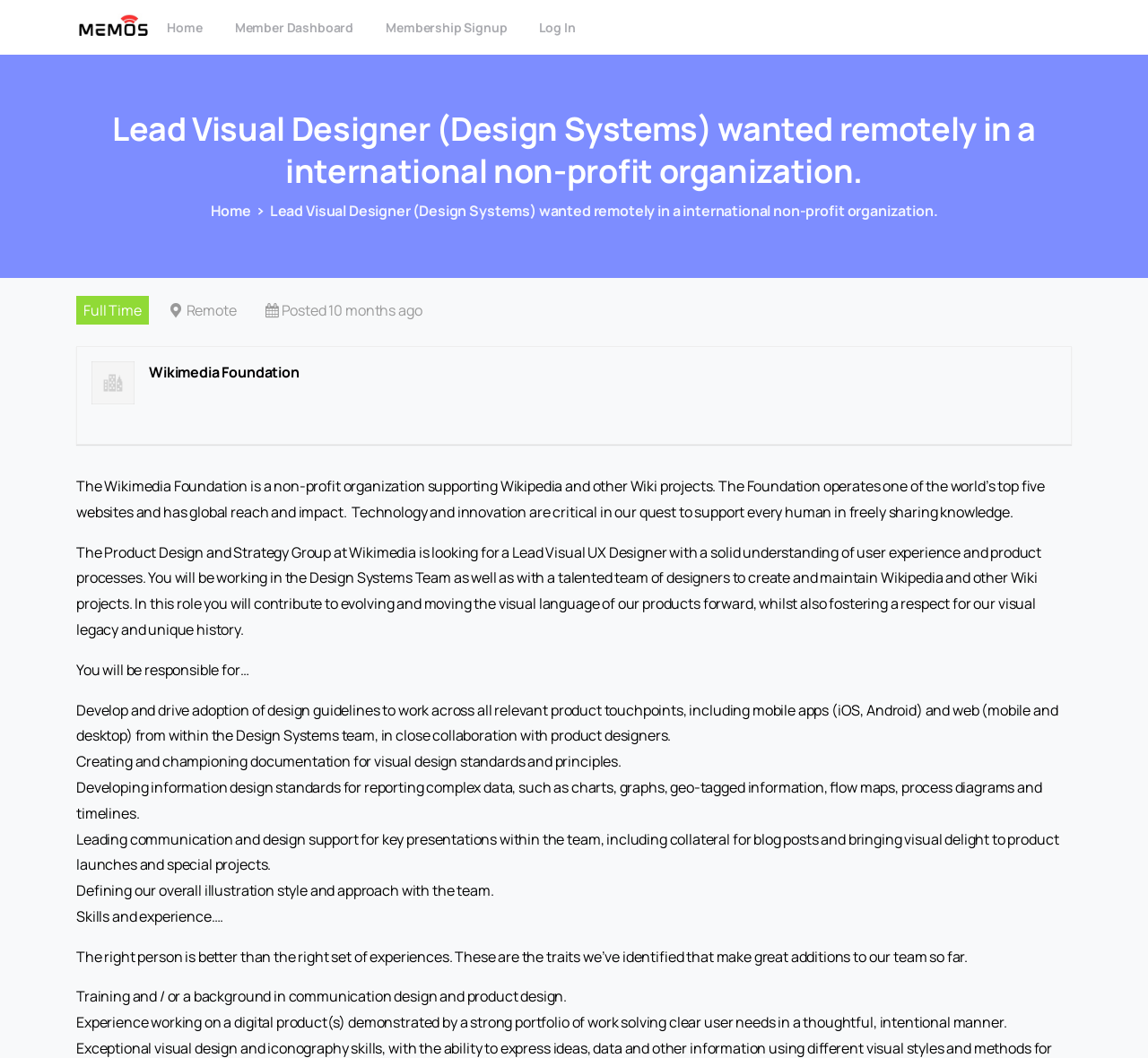Given the element description, predict the bounding box coordinates in the format (top-left x, top-left y, bottom-right x, bottom-right y), using floating point numbers between 0 and 1: alt="Memos"

[0.066, 0.009, 0.132, 0.043]